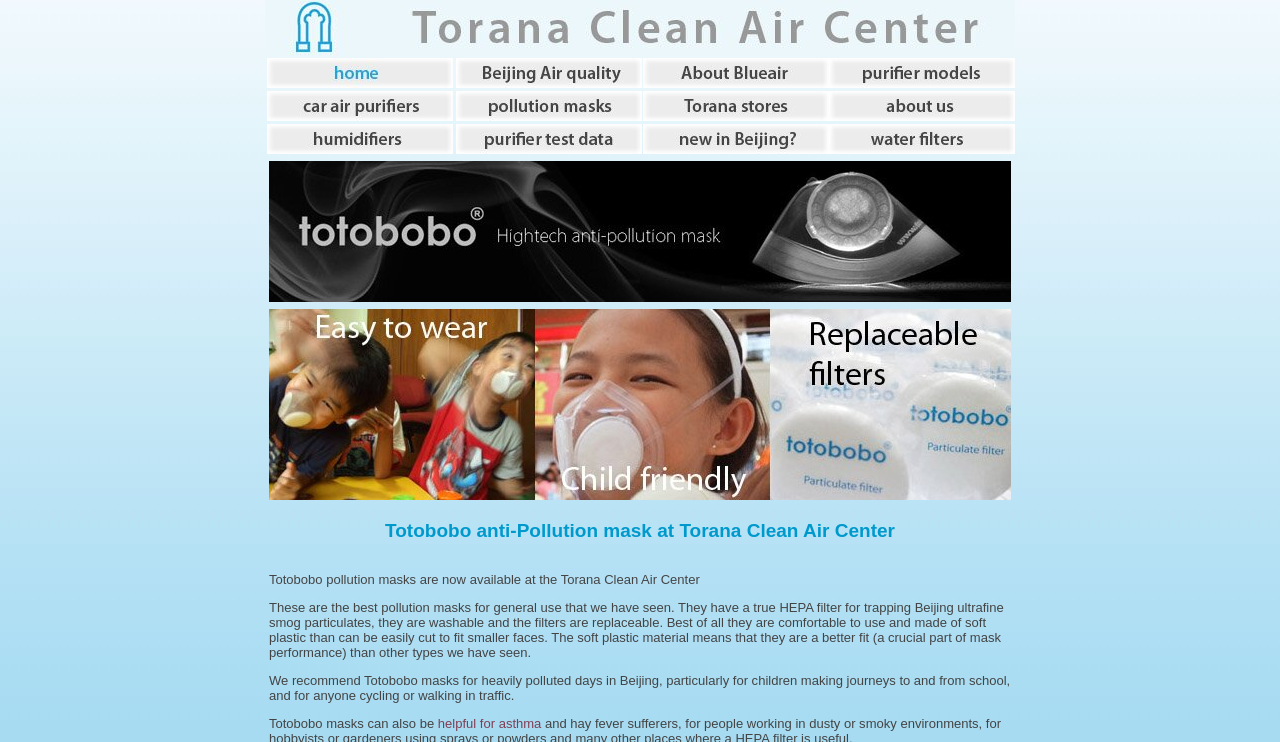Please give the bounding box coordinates of the area that should be clicked to fulfill the following instruction: "check helpful for asthma". The coordinates should be in the format of four float numbers from 0 to 1, i.e., [left, top, right, bottom].

[0.342, 0.964, 0.423, 0.985]